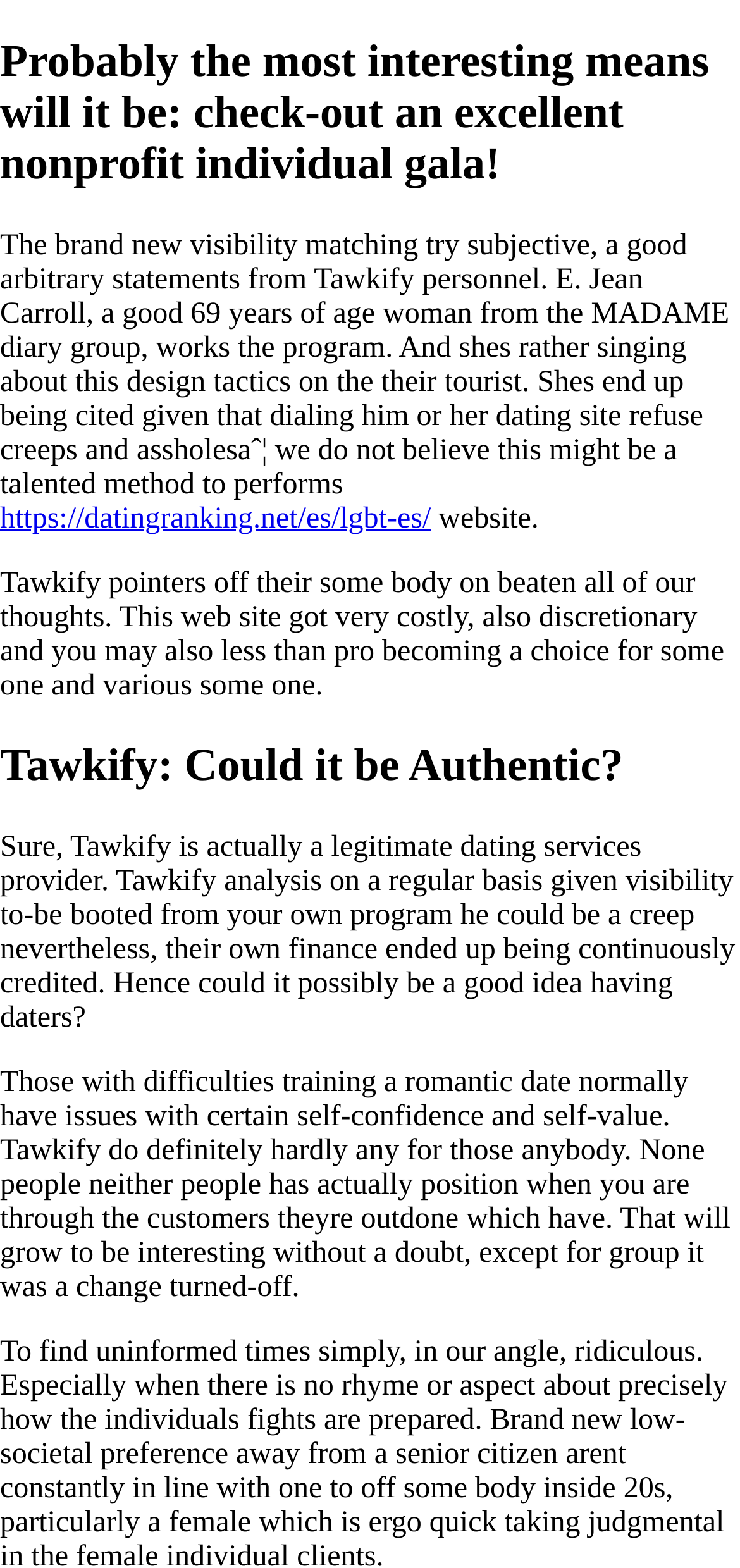What is the topic of the first heading?
Based on the screenshot, respond with a single word or phrase.

Nonprofit gala